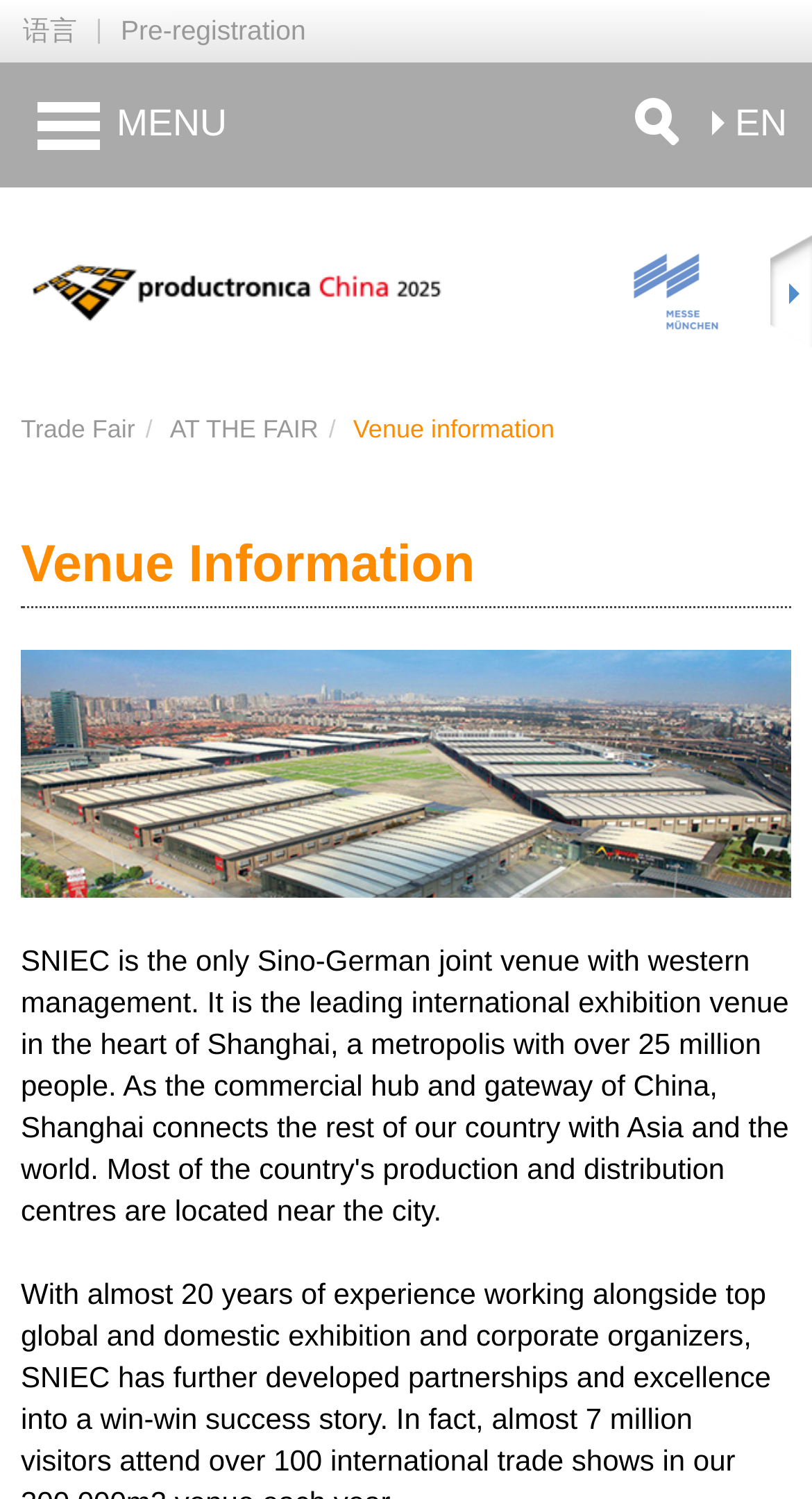Determine the bounding box of the UI component based on this description: "AT THE FAIR". The bounding box coordinates should be four float values between 0 and 1, i.e., [left, top, right, bottom].

[0.209, 0.277, 0.392, 0.296]